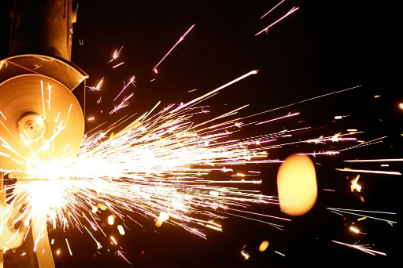Answer the question briefly using a single word or phrase: 
What is the metalworking process depicted?

Mechanical grinding